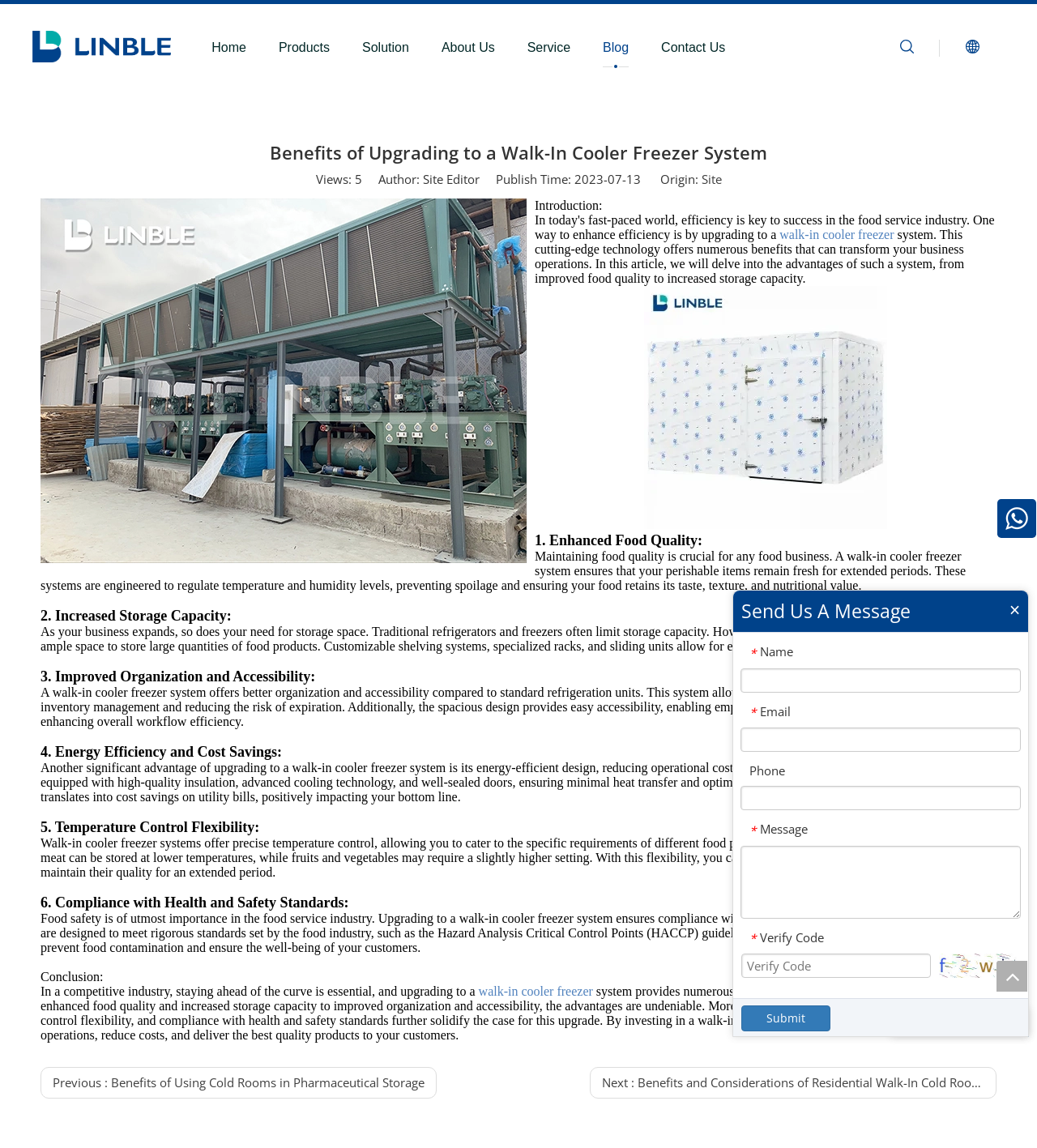Reply to the question with a brief word or phrase: What is the main topic of this webpage?

Walk-in cooler freezer system